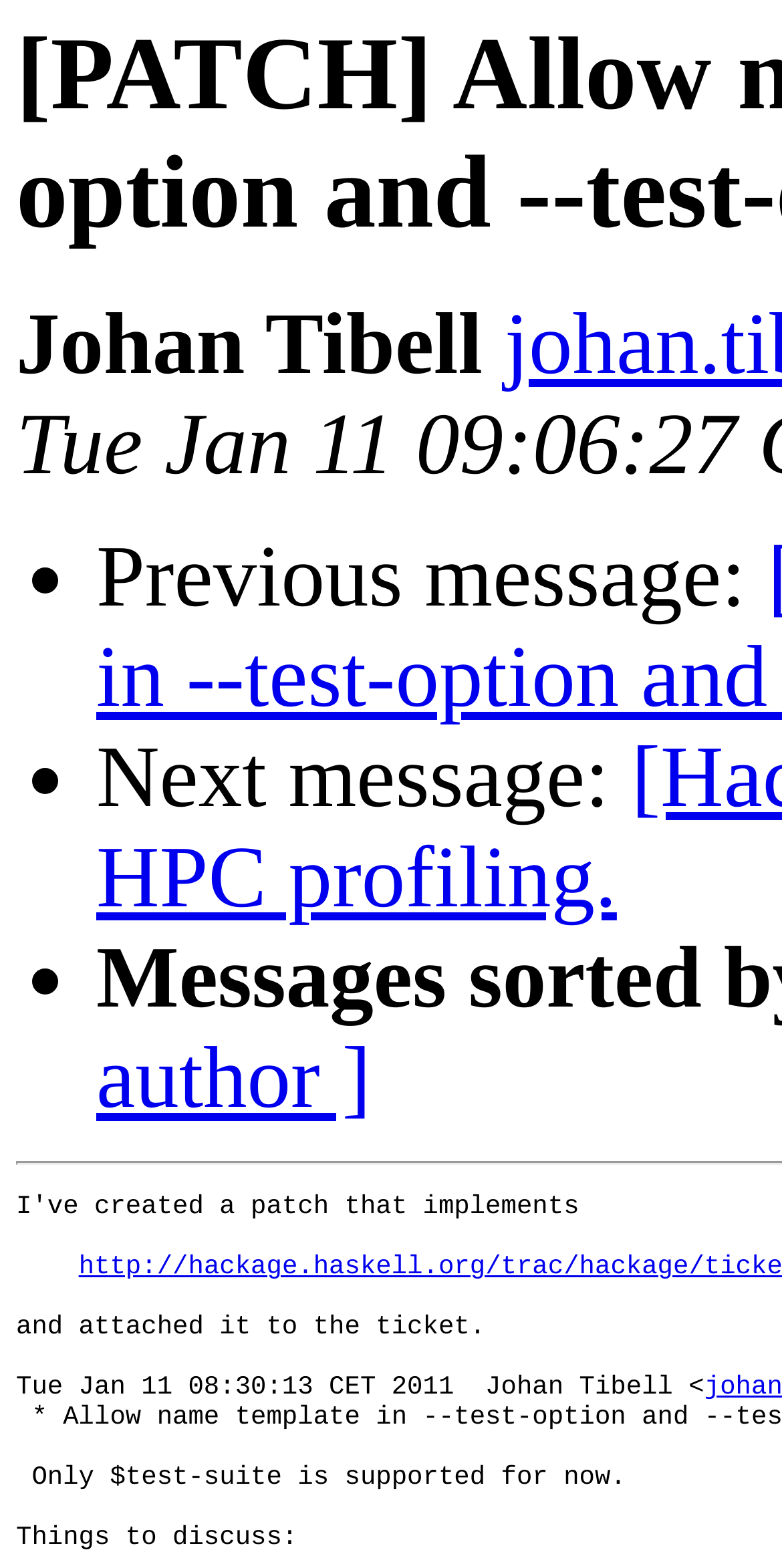Who is the author of the message?
Using the visual information from the image, give a one-word or short-phrase answer.

Johan Tibell